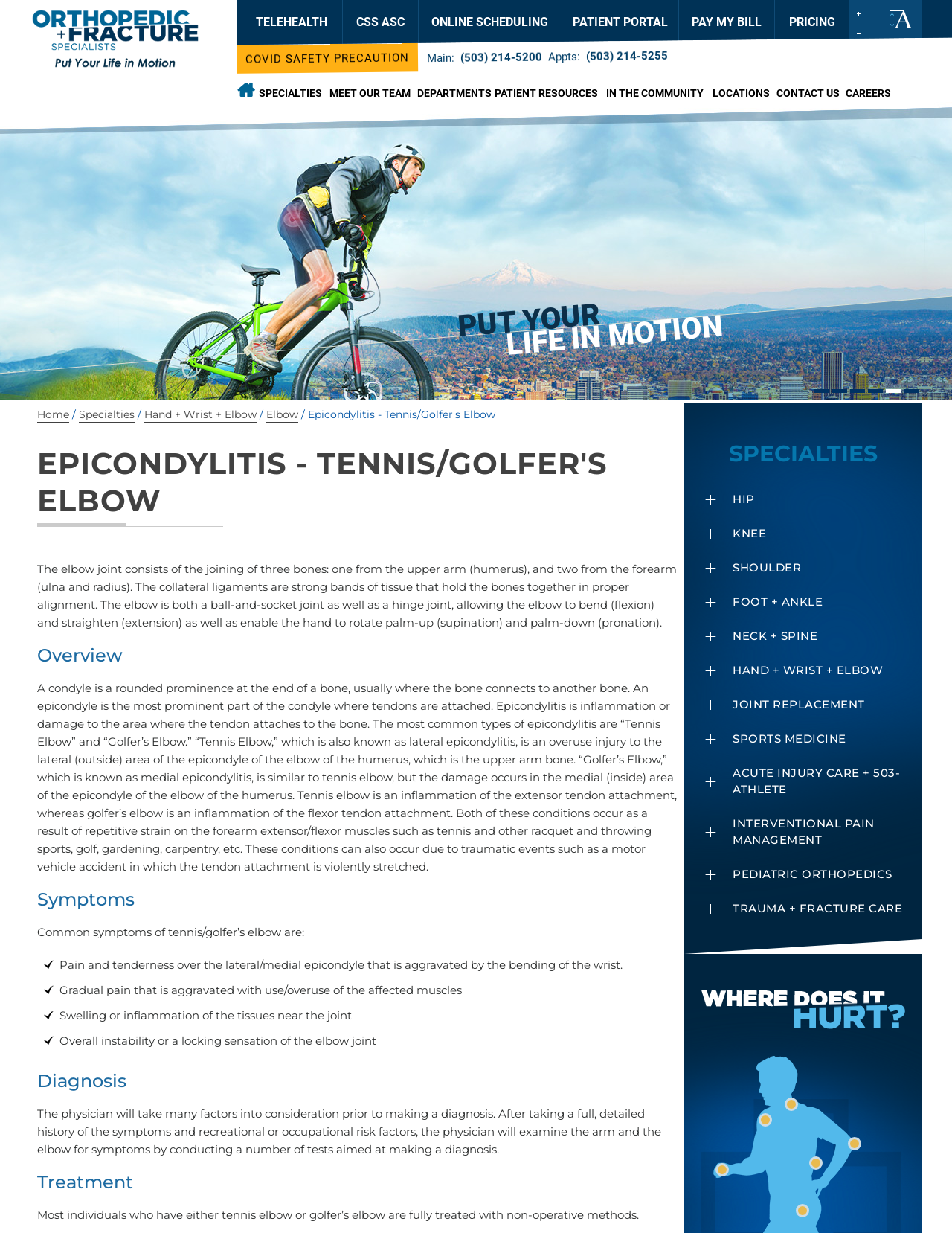Find and extract the text of the primary heading on the webpage.

EPICONDYLITIS - TENNIS/GOLFER'S ELBOW